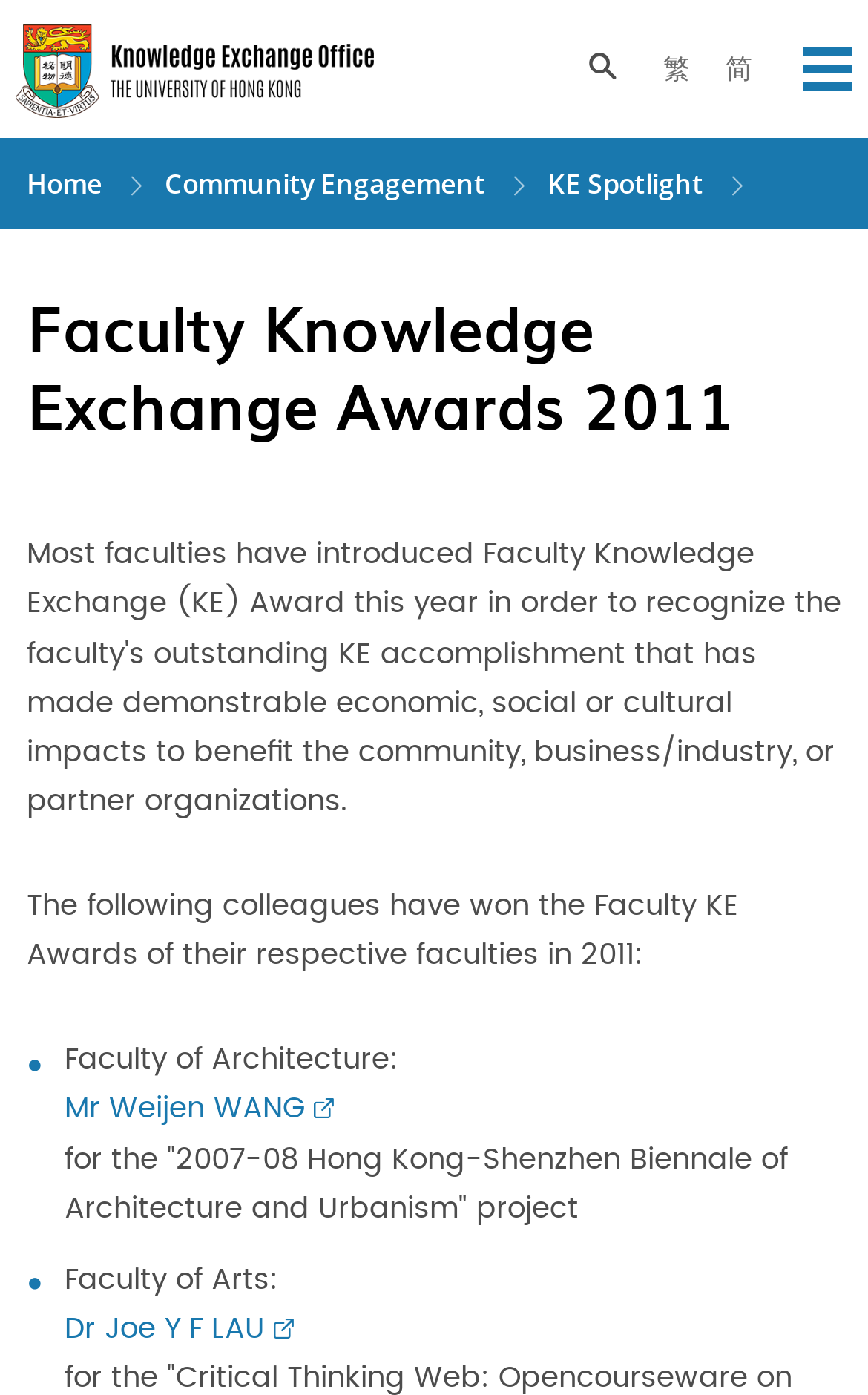Could you identify the text that serves as the heading for this webpage?

Faculty Knowledge Exchange Awards 2011